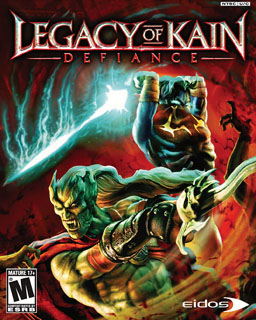What is the rating of the video game?
Please provide a single word or phrase as your answer based on the screenshot.

M for Mature